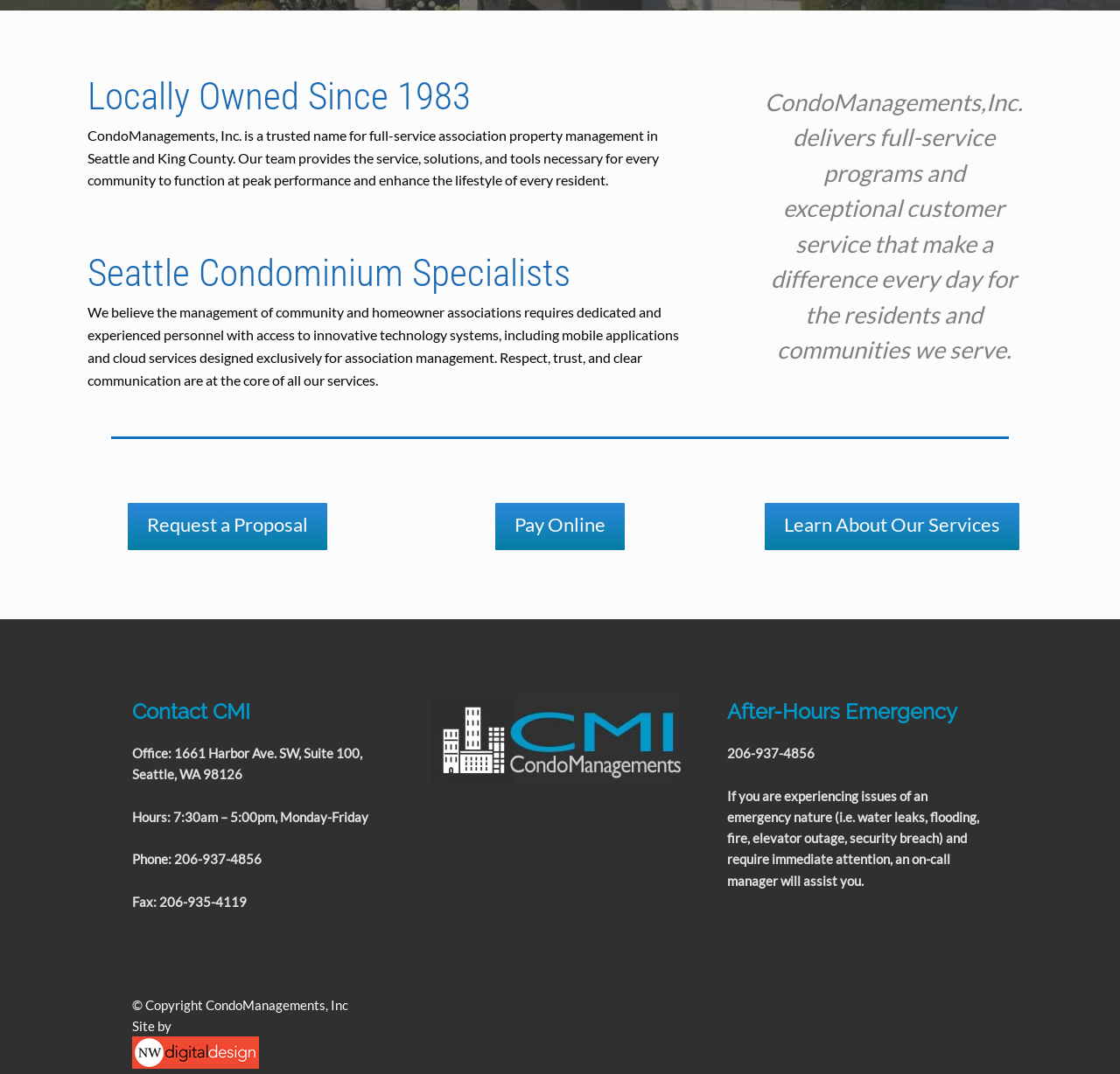Identify the bounding box for the UI element described as: "Request a Proposal". The coordinates should be four float numbers between 0 and 1, i.e., [left, top, right, bottom].

[0.113, 0.466, 0.294, 0.514]